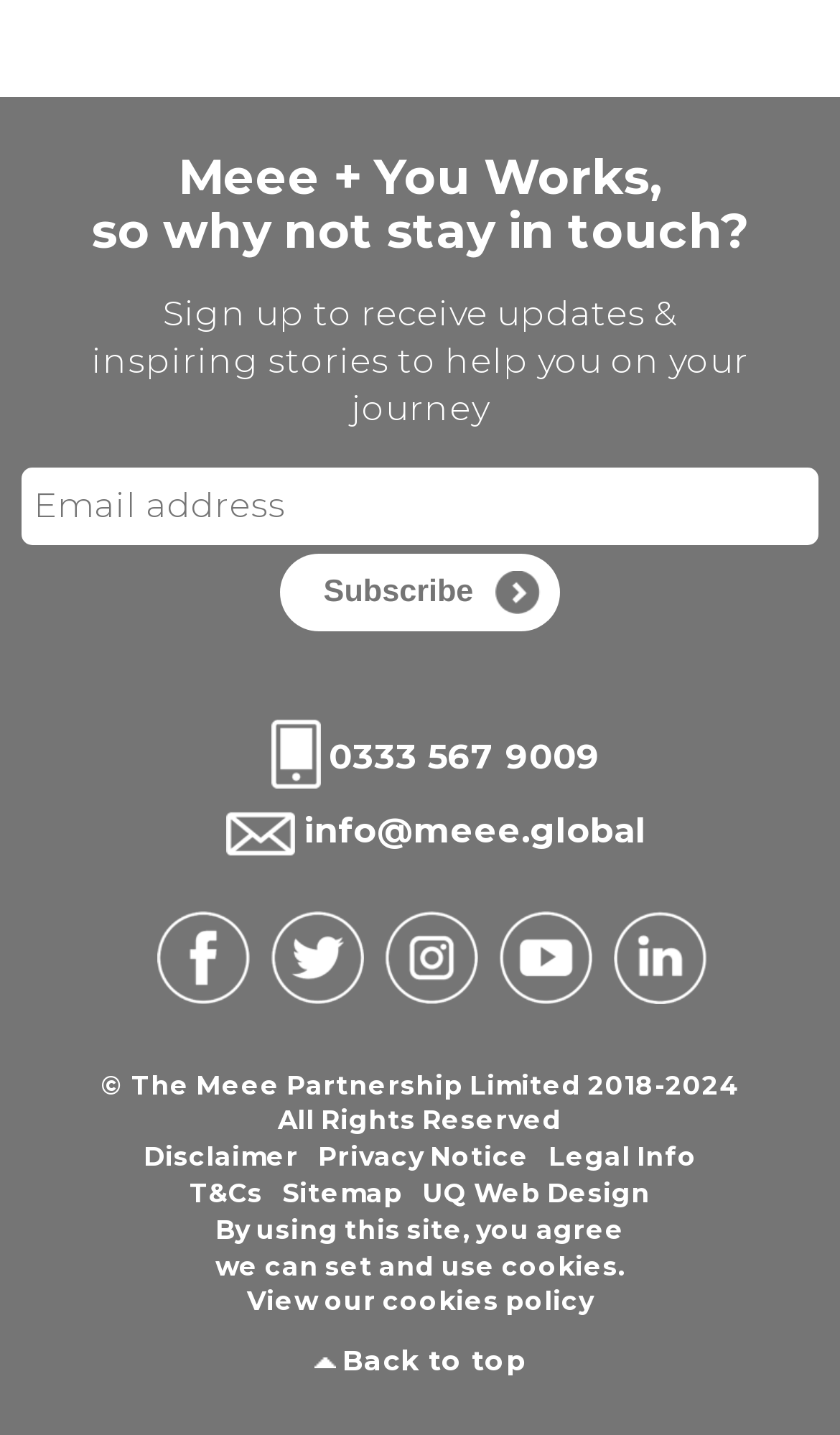Provide a short answer to the following question with just one word or phrase: What is the purpose of the textbox?

Email address